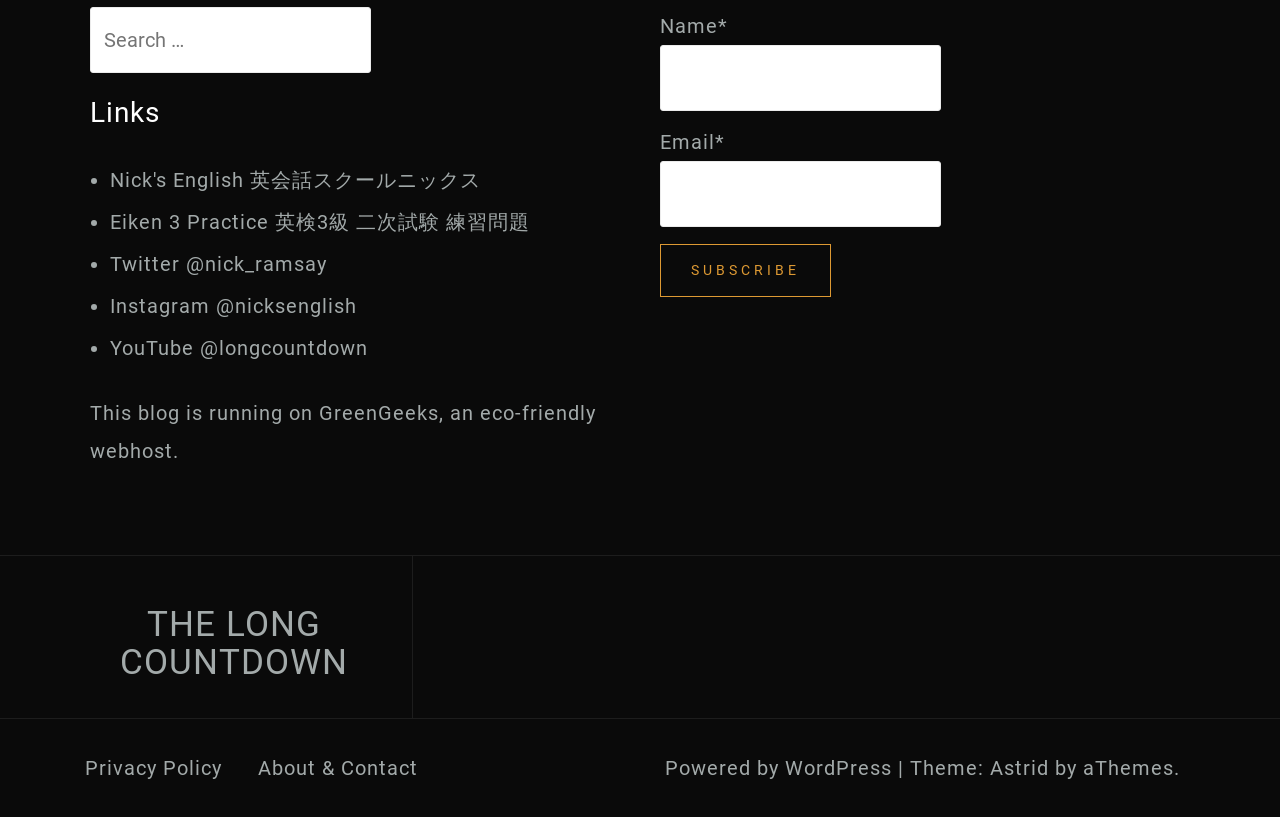Find the coordinates for the bounding box of the element with this description: "Astrid".

[0.773, 0.925, 0.82, 0.955]